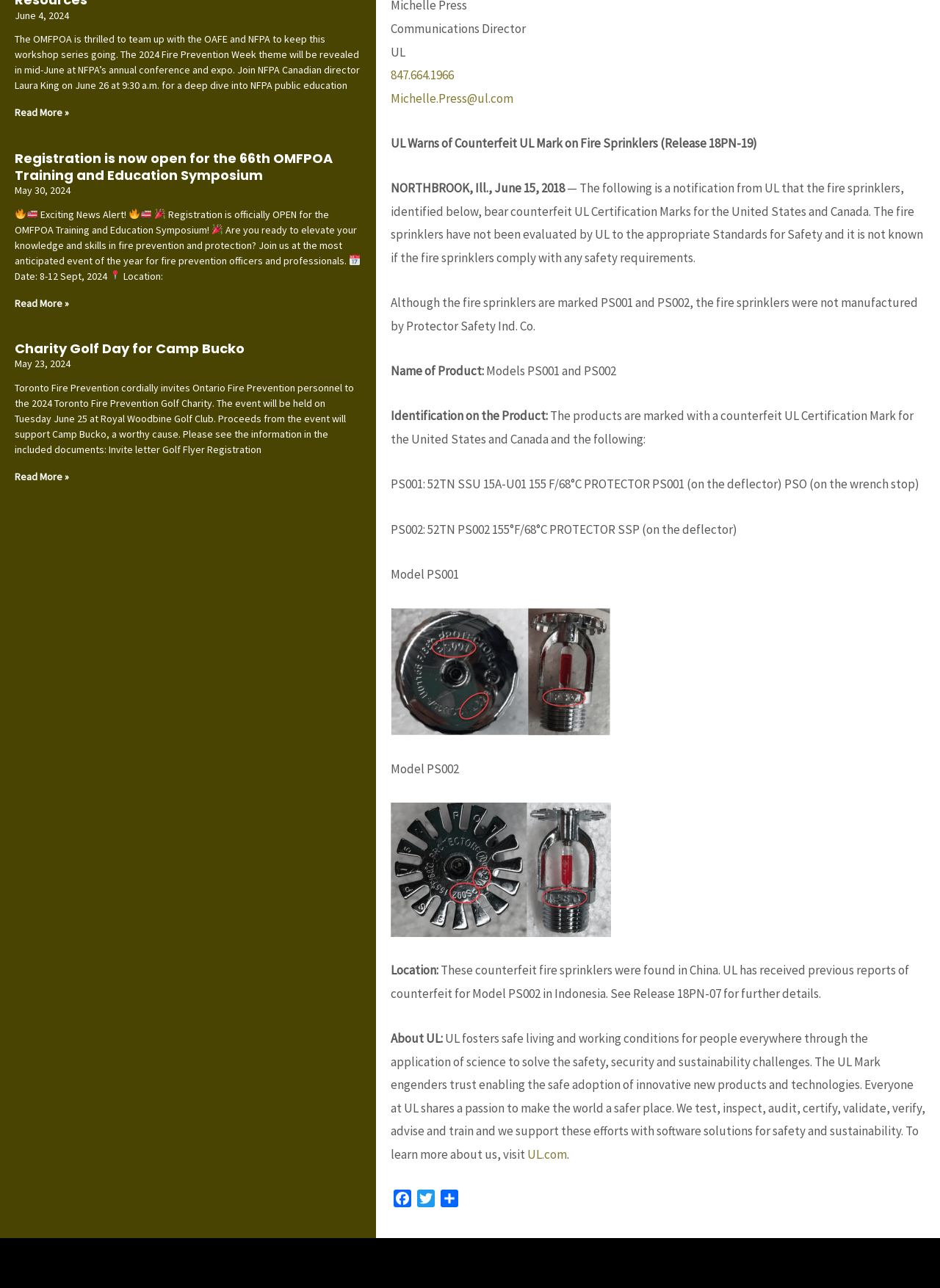Identify the bounding box of the UI element that matches this description: "847.664.1966".

[0.416, 0.052, 0.483, 0.064]